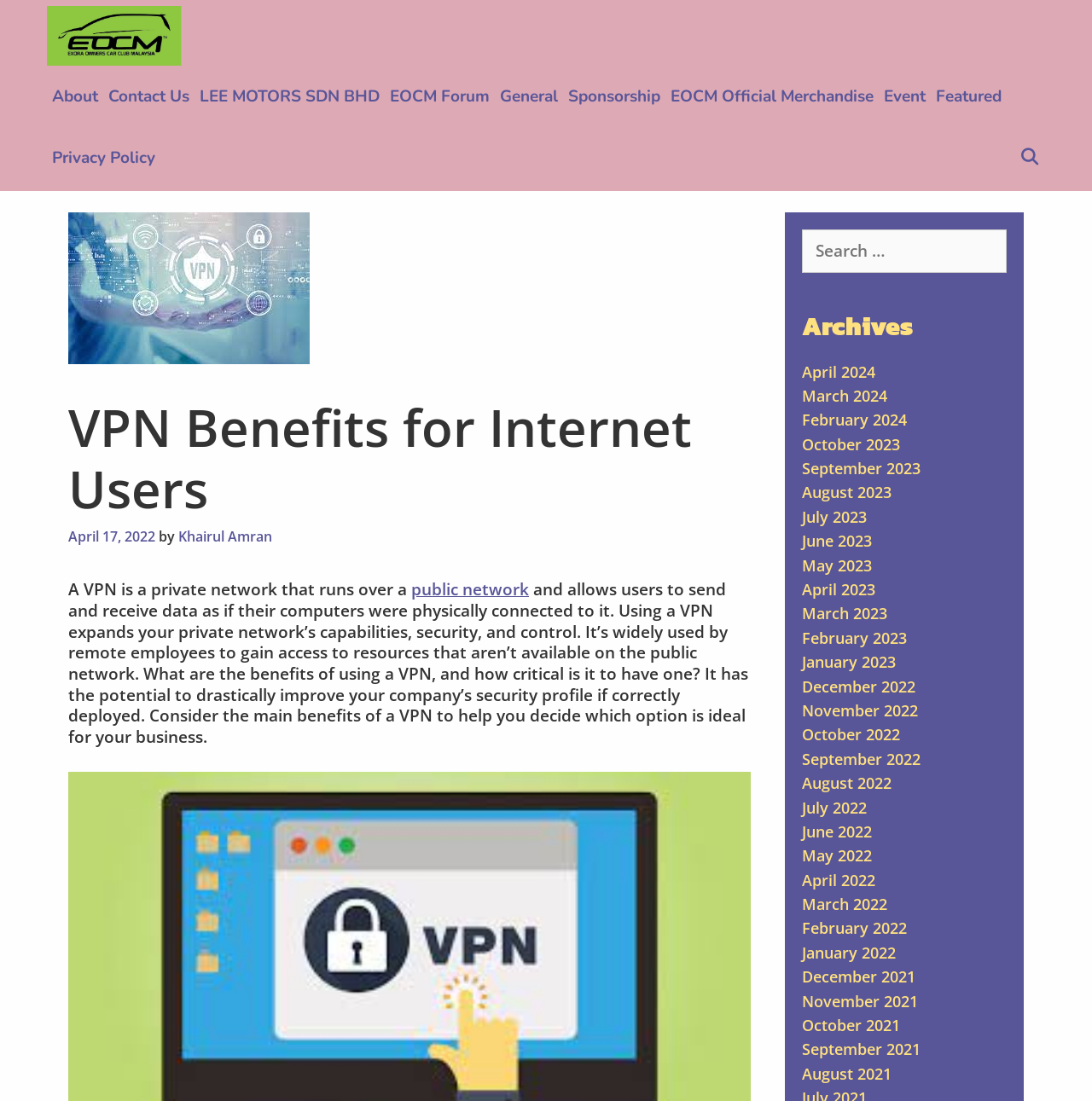Using the provided element description, identify the bounding box coordinates as (top-left x, top-left y, bottom-right x, bottom-right y). Ensure all values are between 0 and 1. Description: LEE MOTORS SDN BHD

[0.178, 0.06, 0.352, 0.115]